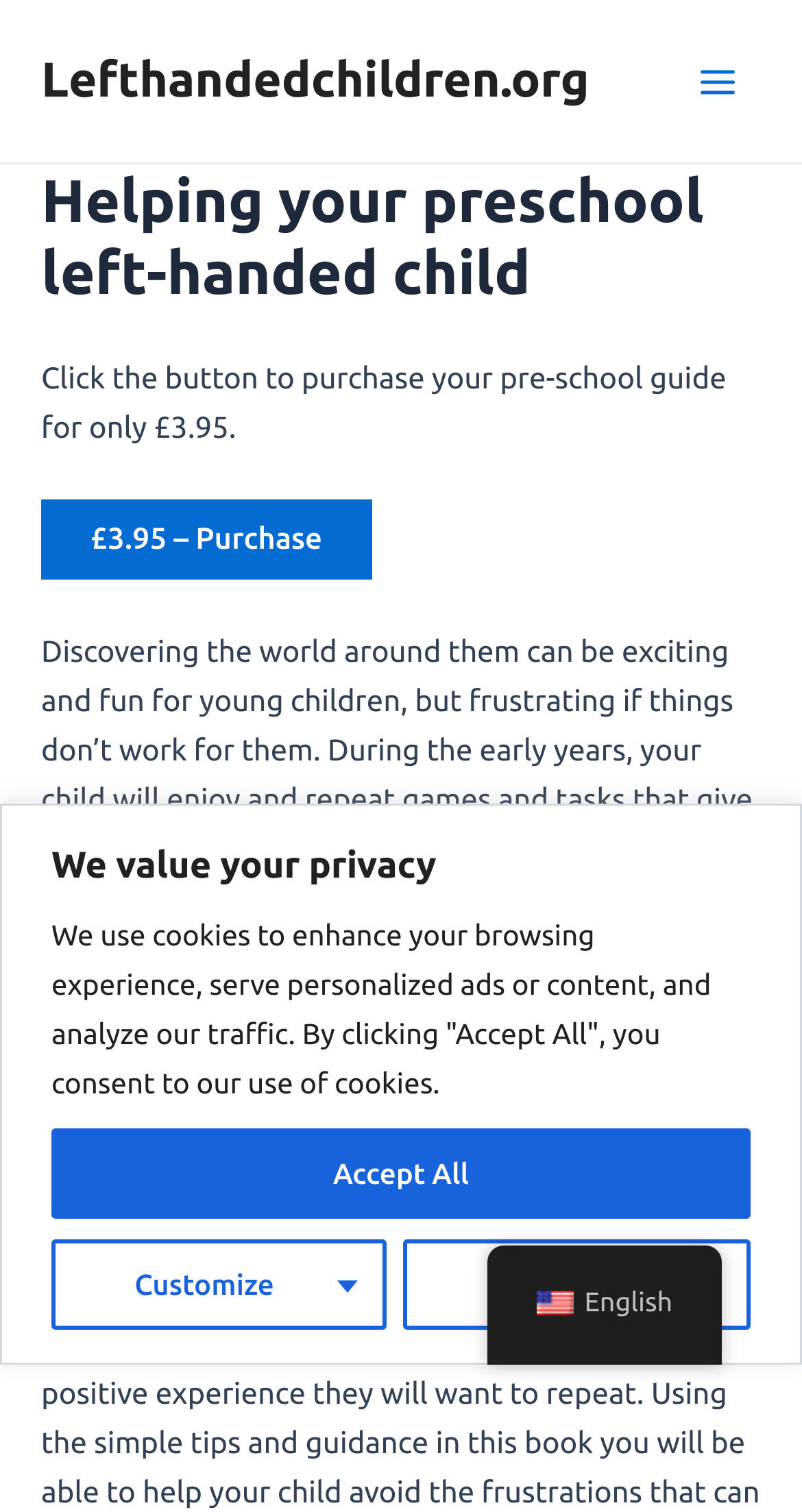Determine the bounding box coordinates for the region that must be clicked to execute the following instruction: "Open the main menu".

[0.841, 0.025, 0.949, 0.082]